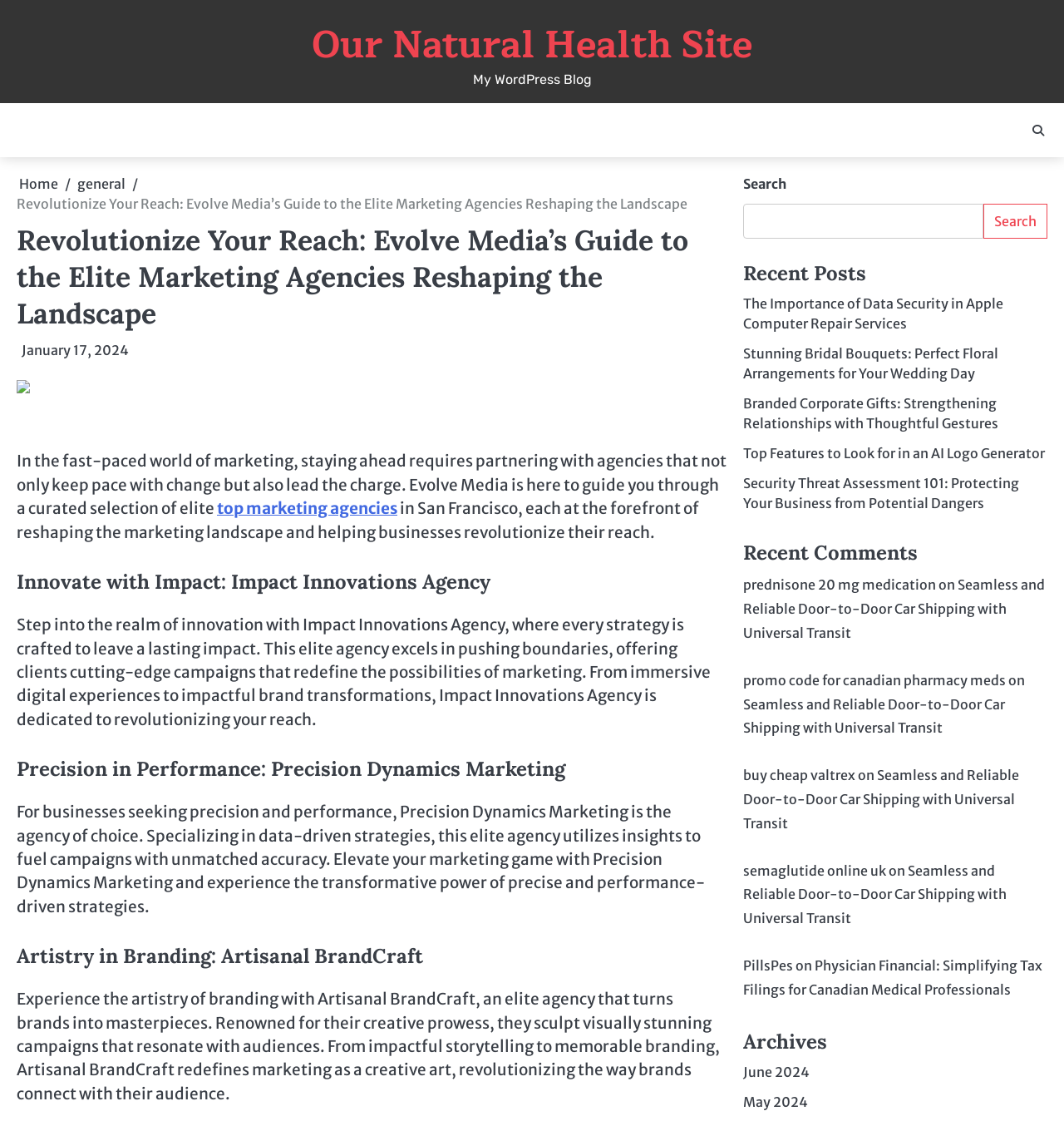Respond concisely with one word or phrase to the following query:
What is the main topic of this webpage?

Marketing agencies